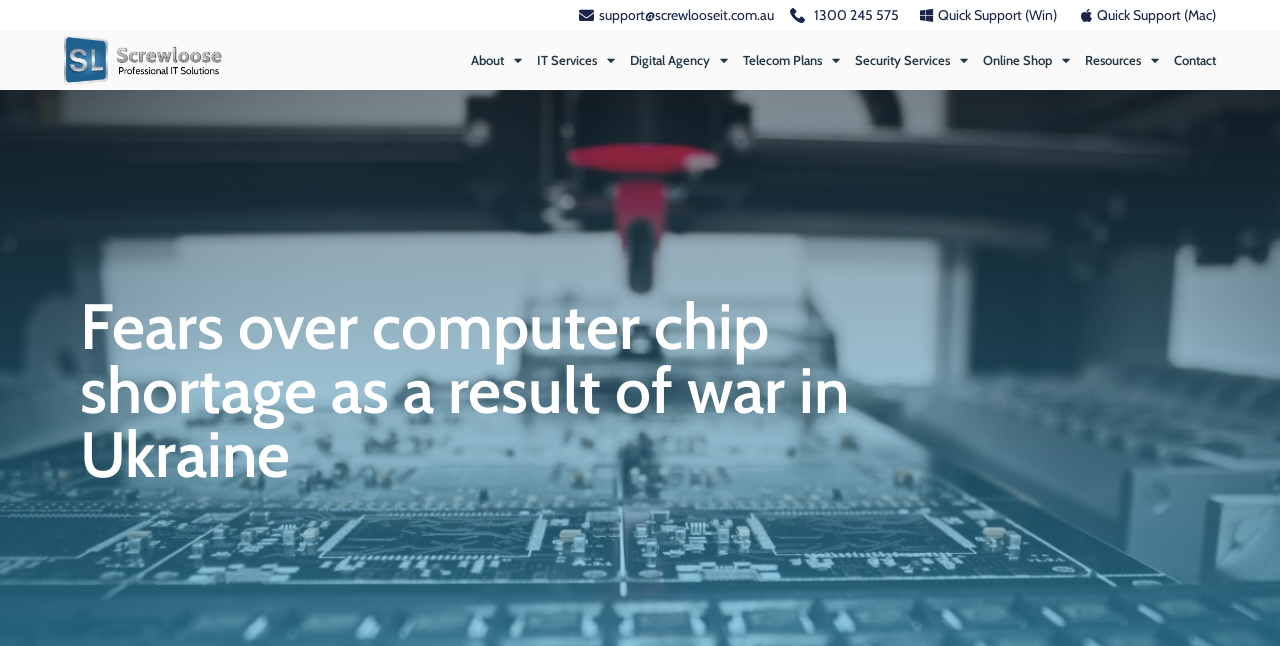Identify the bounding box coordinates of the element that should be clicked to fulfill this task: "Learn about IT Services". The coordinates should be provided as four float numbers between 0 and 1, i.e., [left, top, right, bottom].

[0.42, 0.075, 0.48, 0.111]